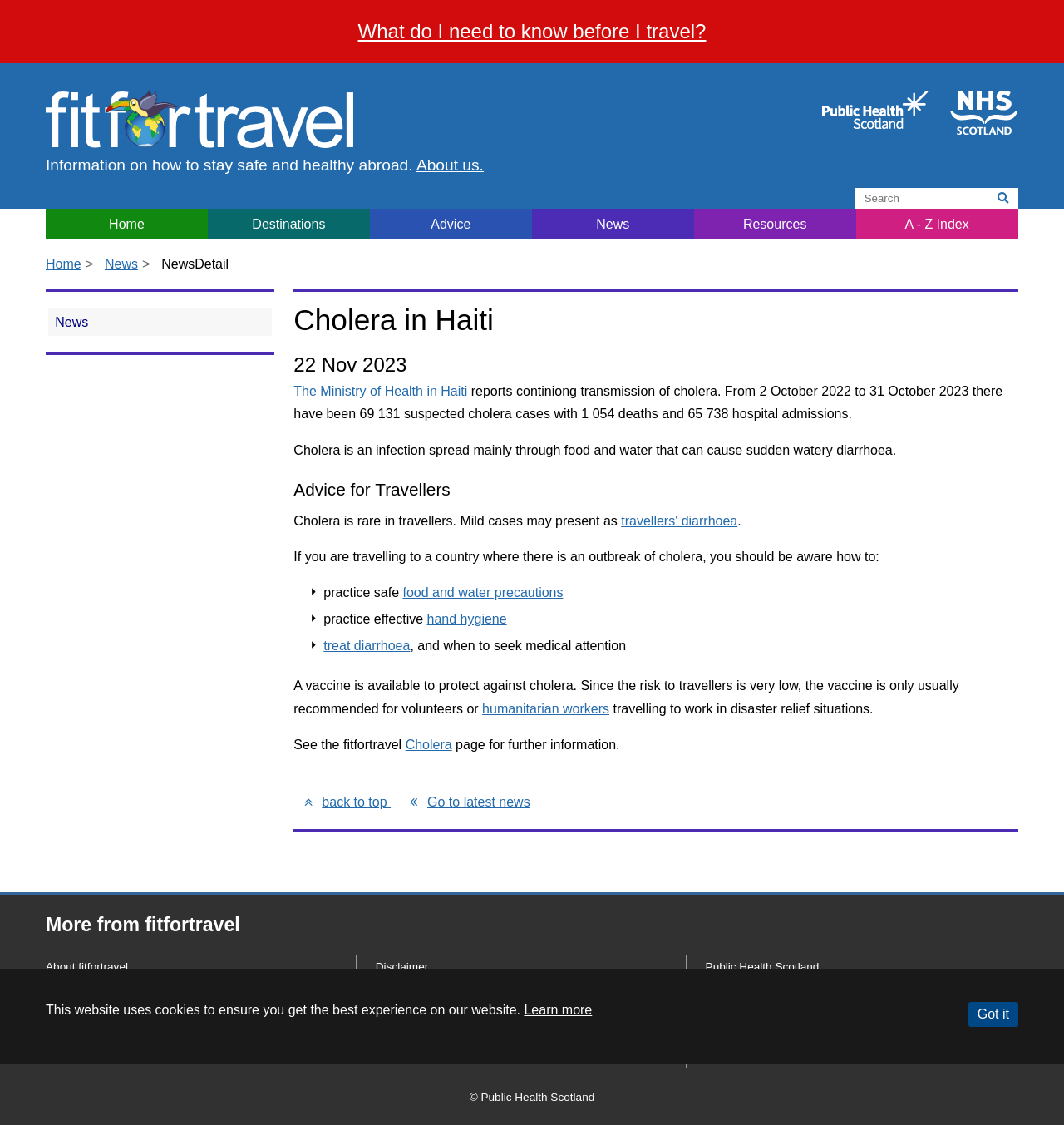Give a comprehensive overview of the webpage, including key elements.

This webpage is about Fit for Travel, a website providing information on how to stay safe and healthy abroad. At the top, there is a notification about the website using cookies, with a "Learn more" link and a "Close" button. Below this, there is a logo of Public Health Scotland and a heading "Fit for Travel" with a link to the logo.

The main content of the webpage is an article about cholera in Haiti, with a heading "Cholera in Haiti" and a date "22 Nov 2023". The article provides information on the outbreak of cholera in Haiti, its symptoms, and advice for travelers. There are several links within the article, including "travellers' diarrhoea", "food and water precautions", "hand hygiene", and "humanitarian workers".

On the top right side of the webpage, there is a search box with a "Search" button. Below this, there is a navigation menu with links to "Home", "Destinations", "Advice", "News", "Resources", and "A - Z Index".

At the bottom of the webpage, there are links to "More from fitfortravel", including "About fitfortravel", "Accessibility", "Help", "Sitemap", "Disclaimer", "Privacy Statement", "Cookies", "Copyright", and "Freedom of information". There is also a link to "Public Health Scotland" and "Travax". Finally, there is a copyright notice "© Public Health Scotland" at the very bottom of the webpage.